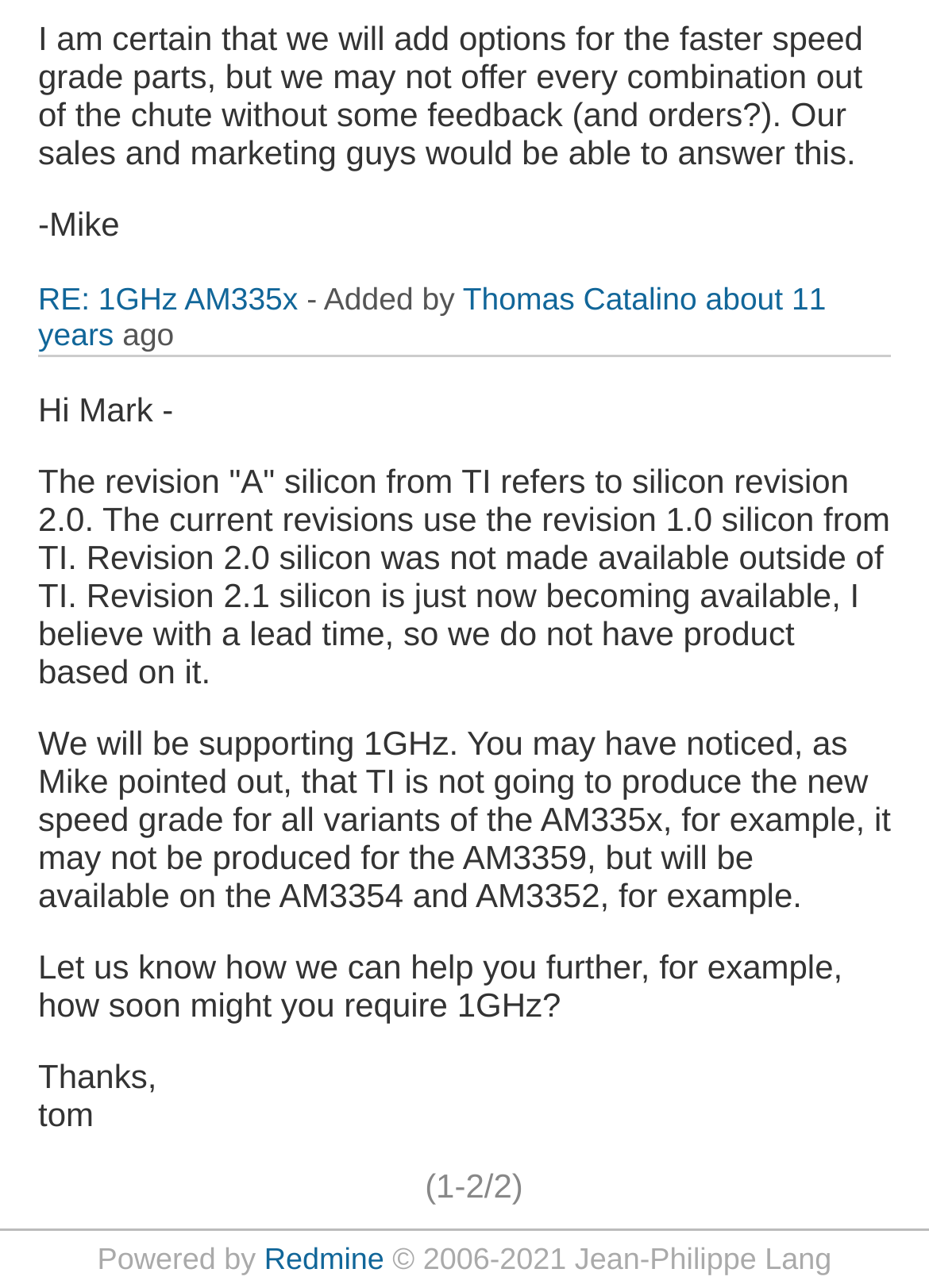Kindly respond to the following question with a single word or a brief phrase: 
Who is the recipient of the second message?

Mark